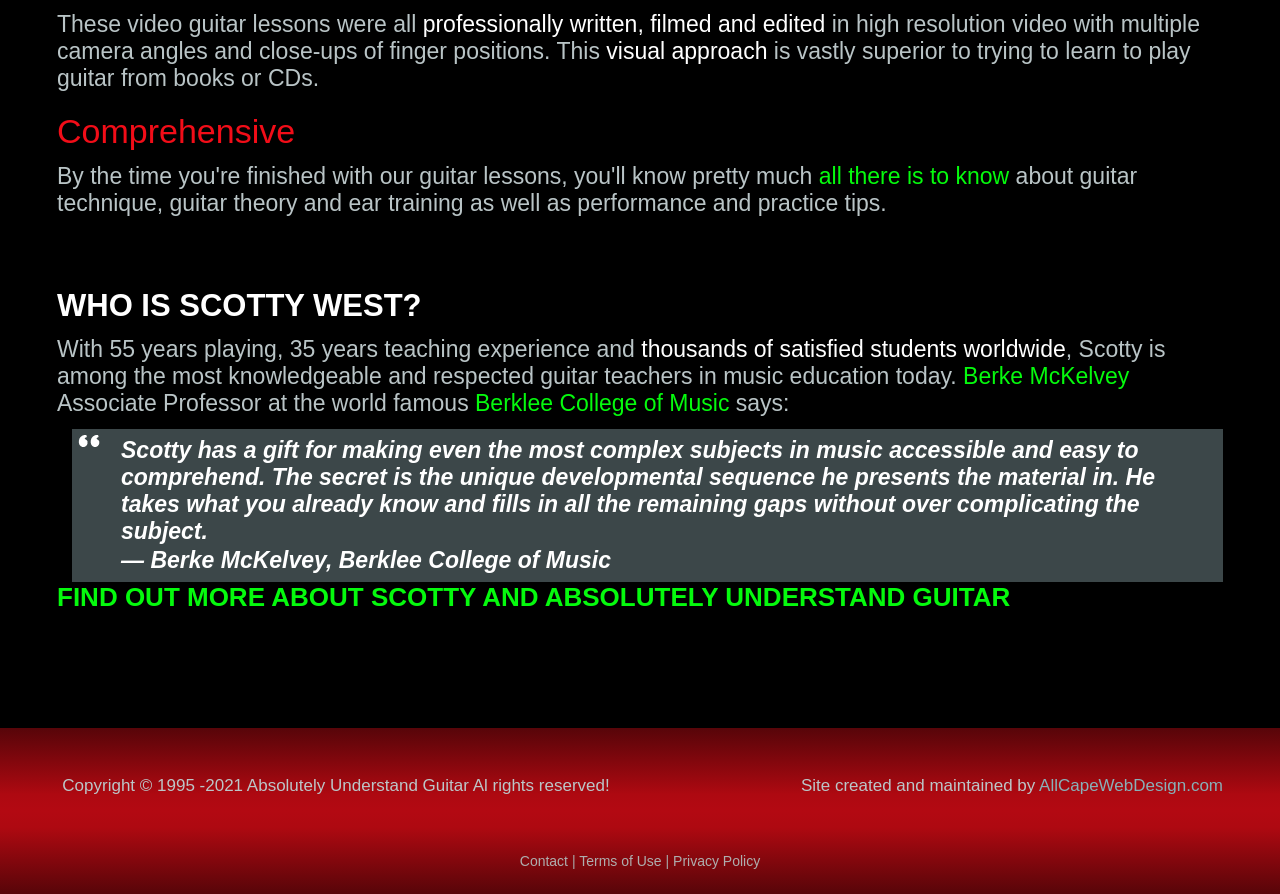What is the profession of Scotty West?
Based on the image, respond with a single word or phrase.

Guitar teacher